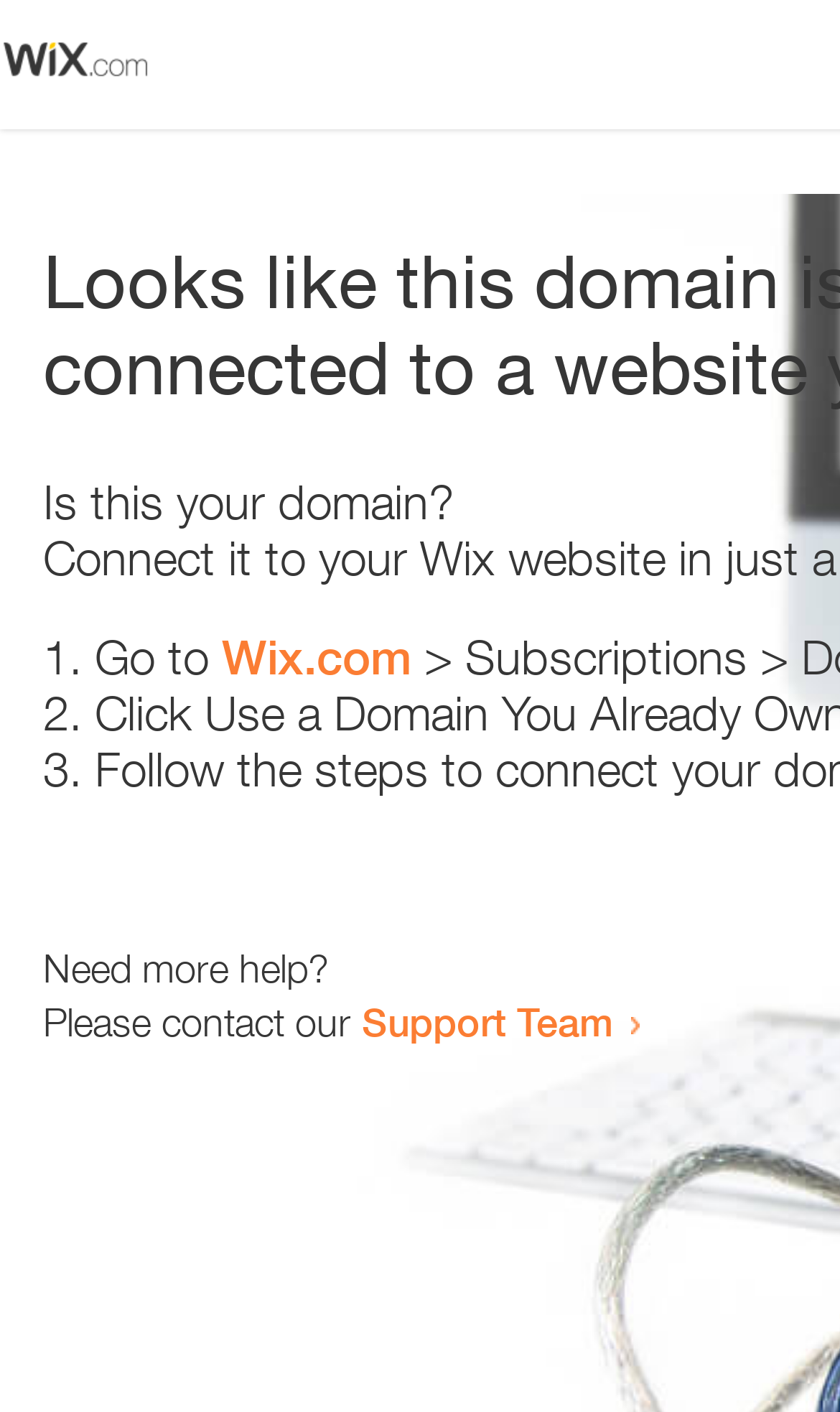Is there an image on the webpage?
Refer to the screenshot and answer in one word or phrase.

Yes